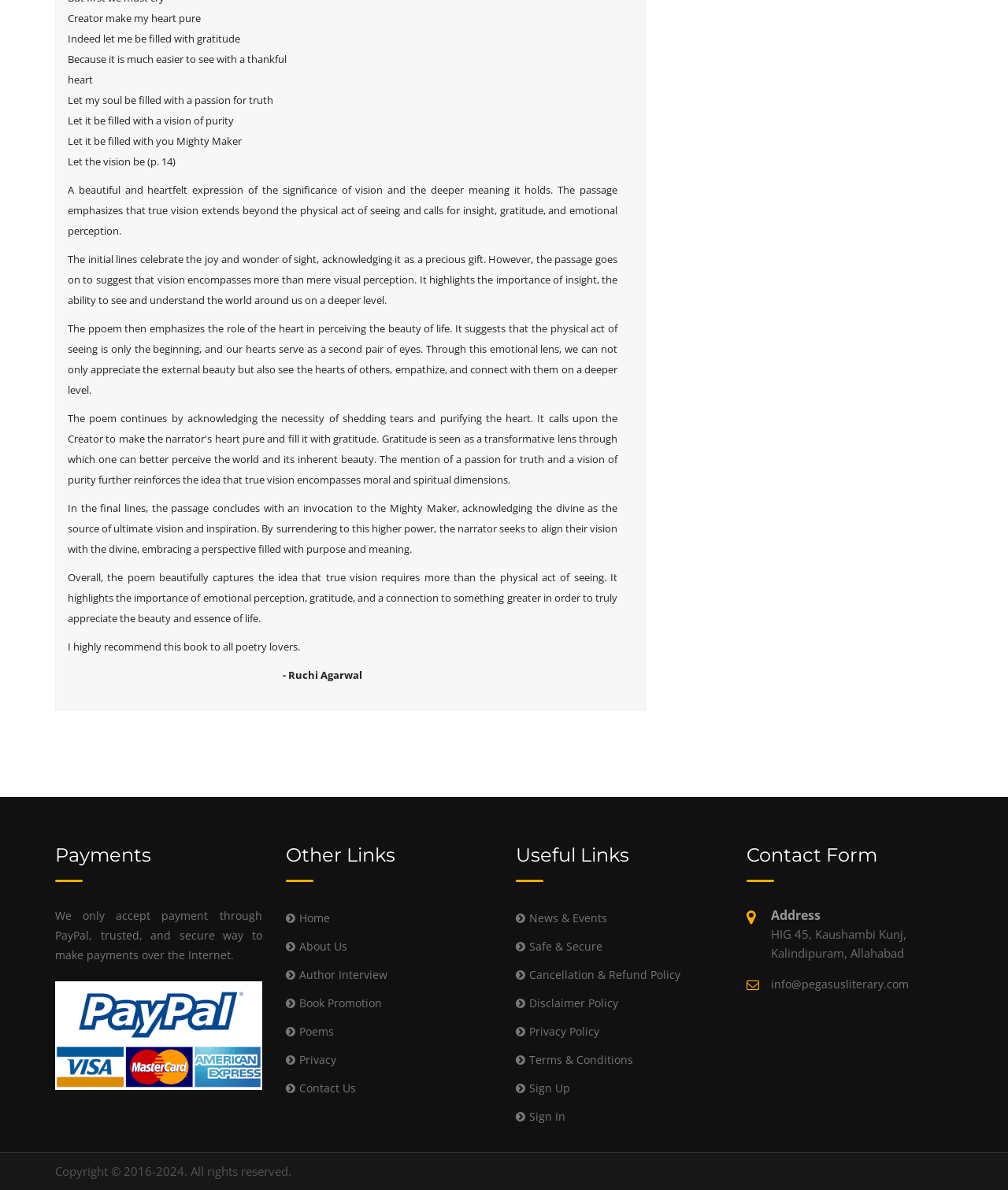Find the bounding box coordinates for the HTML element specified by: "Poems".

[0.296, 0.86, 0.331, 0.873]